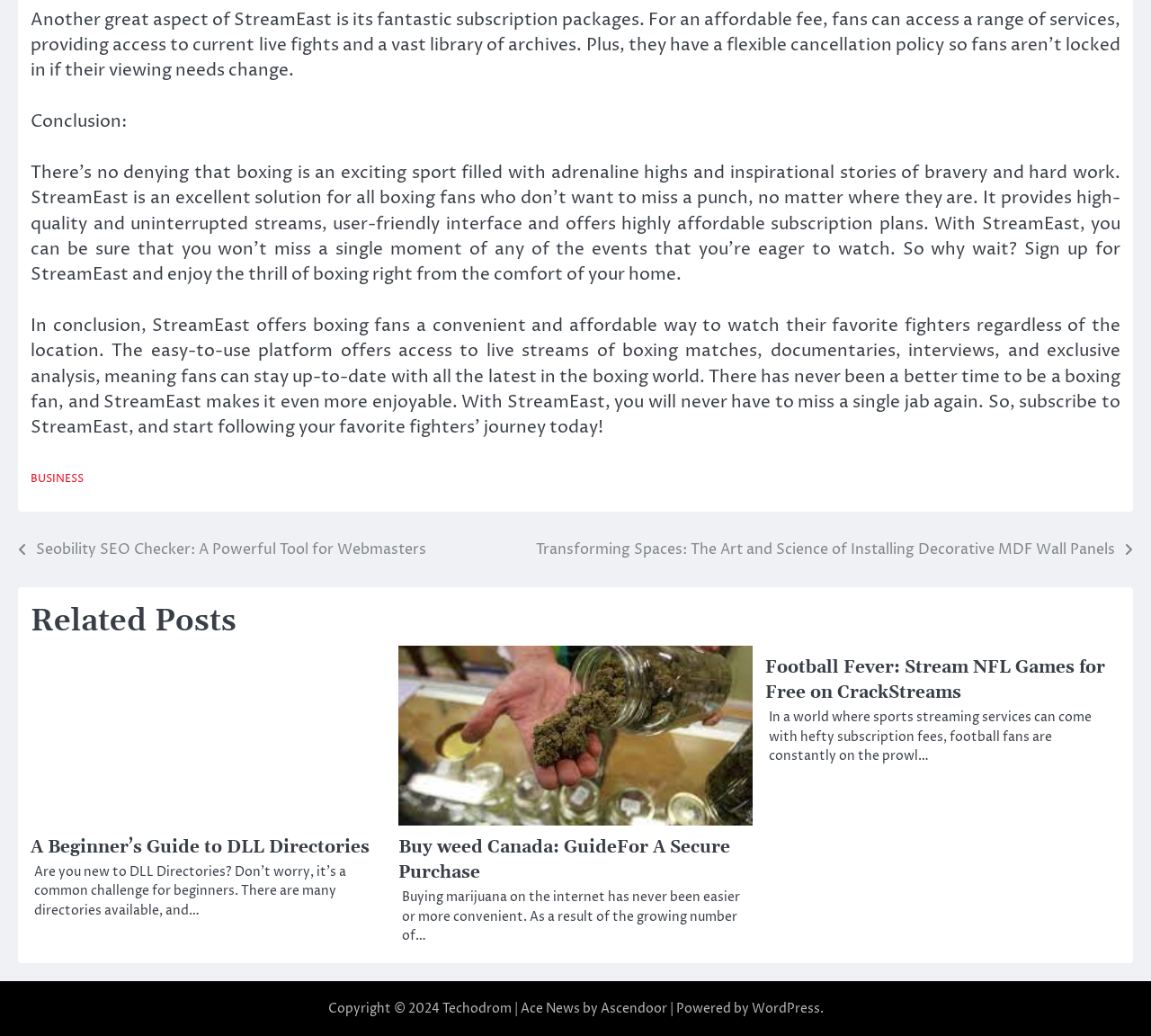What is the purpose of the footer section?
Give a thorough and detailed response to the question.

The footer section contains links to other pages, such as 'BUSINESS', and navigation elements, like 'Posts', which suggests that its purpose is to provide users with additional resources and navigation options.